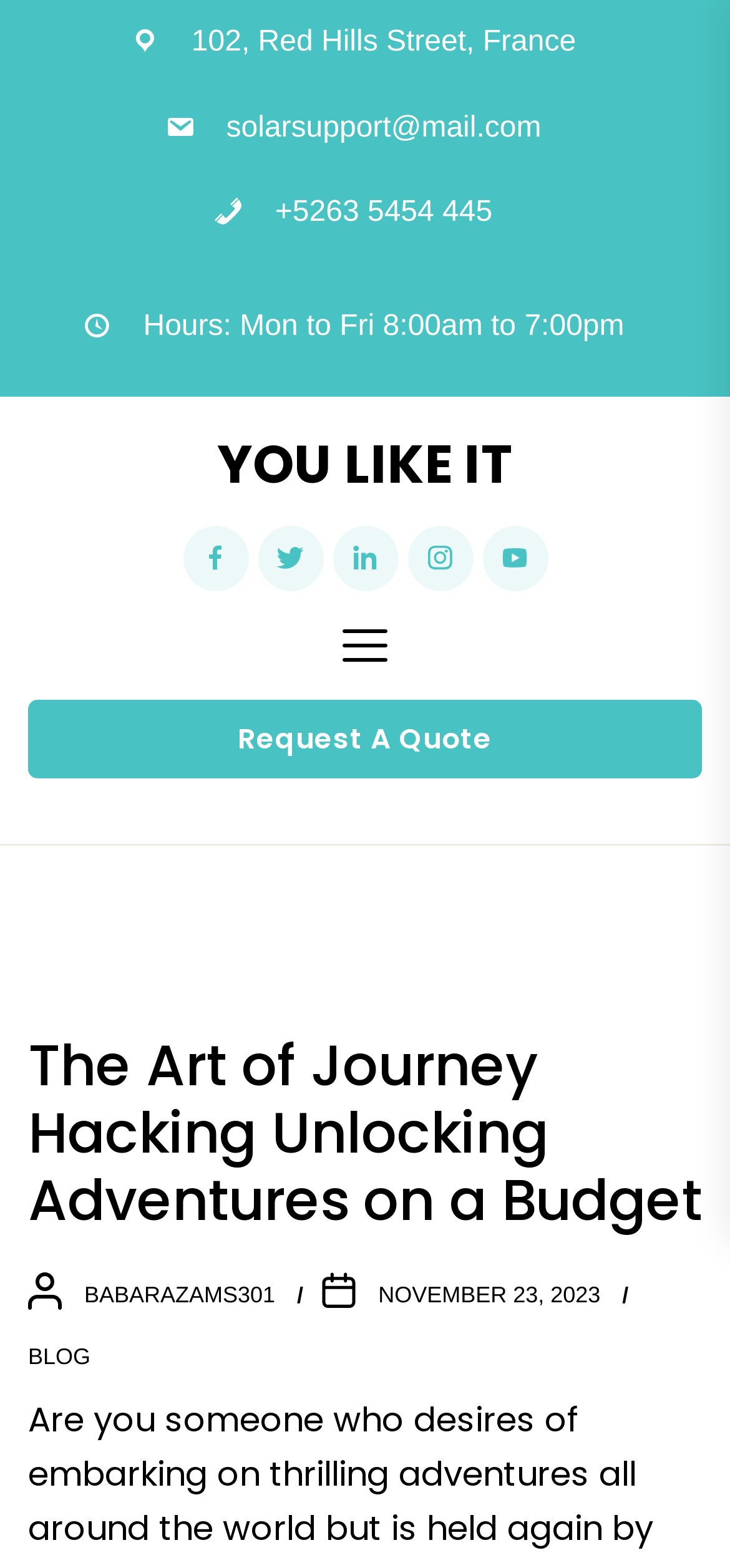What is the address of the website?
Answer the question with just one word or phrase using the image.

102, Red Hills Street, France